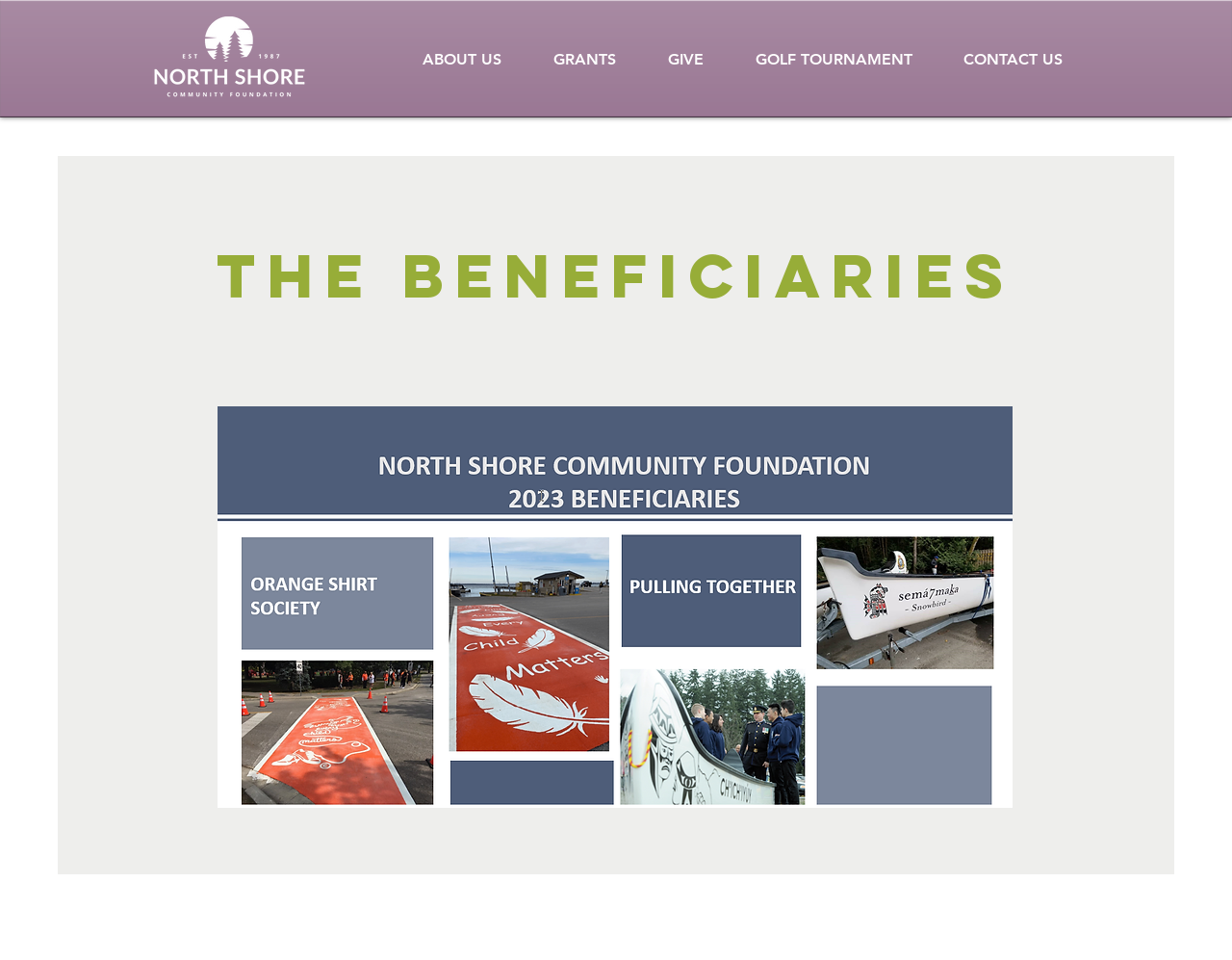Respond to the question below with a concise word or phrase:
What is the purpose of the 'GIVE' link?

Donation